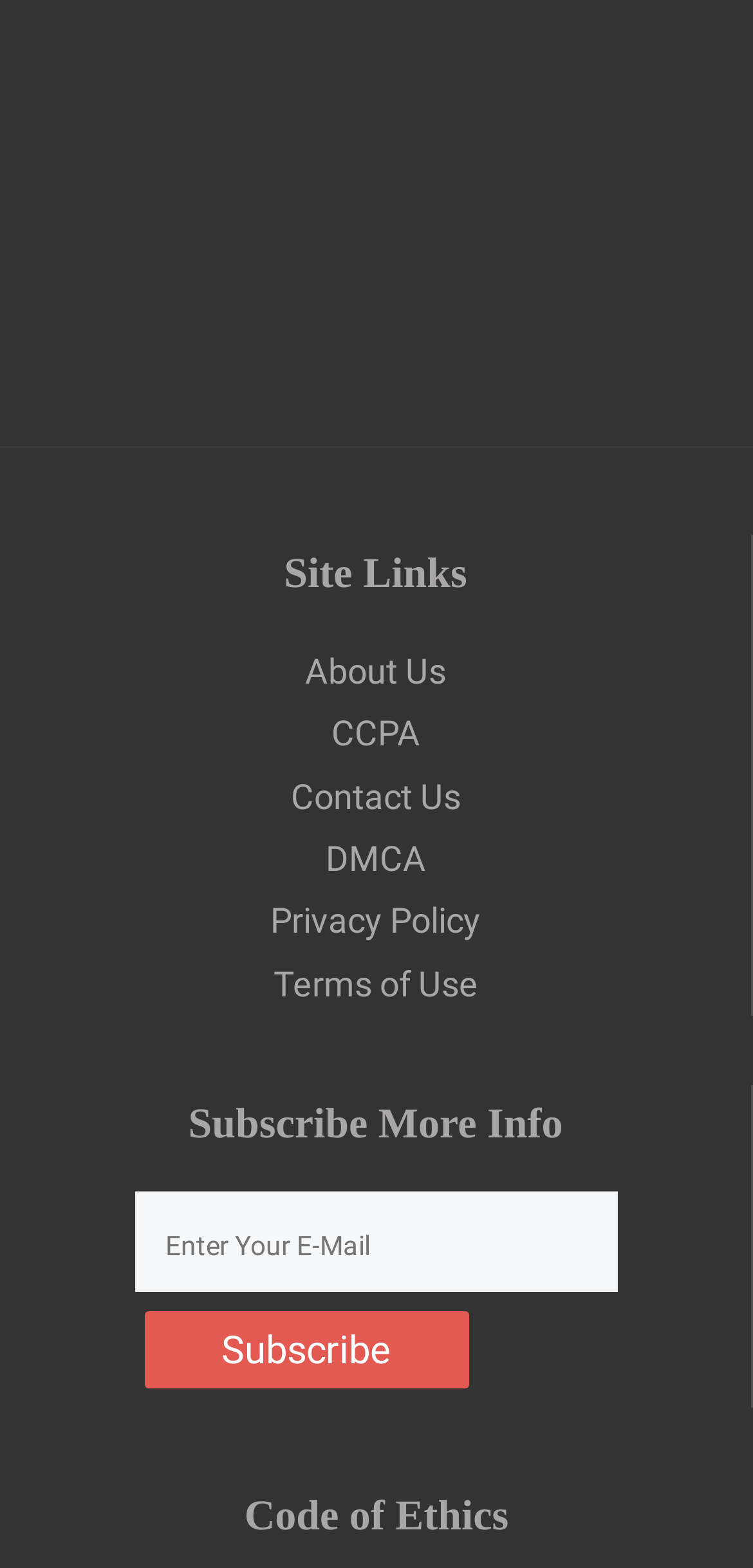Use the details in the image to answer the question thoroughly: 
How many links are under 'Site Links'?

I counted the number of links under the 'Site Links' heading, which are 'About Us', 'CCPA', 'Contact Us', 'DMCA', and 'Privacy Policy', totaling 5 links.